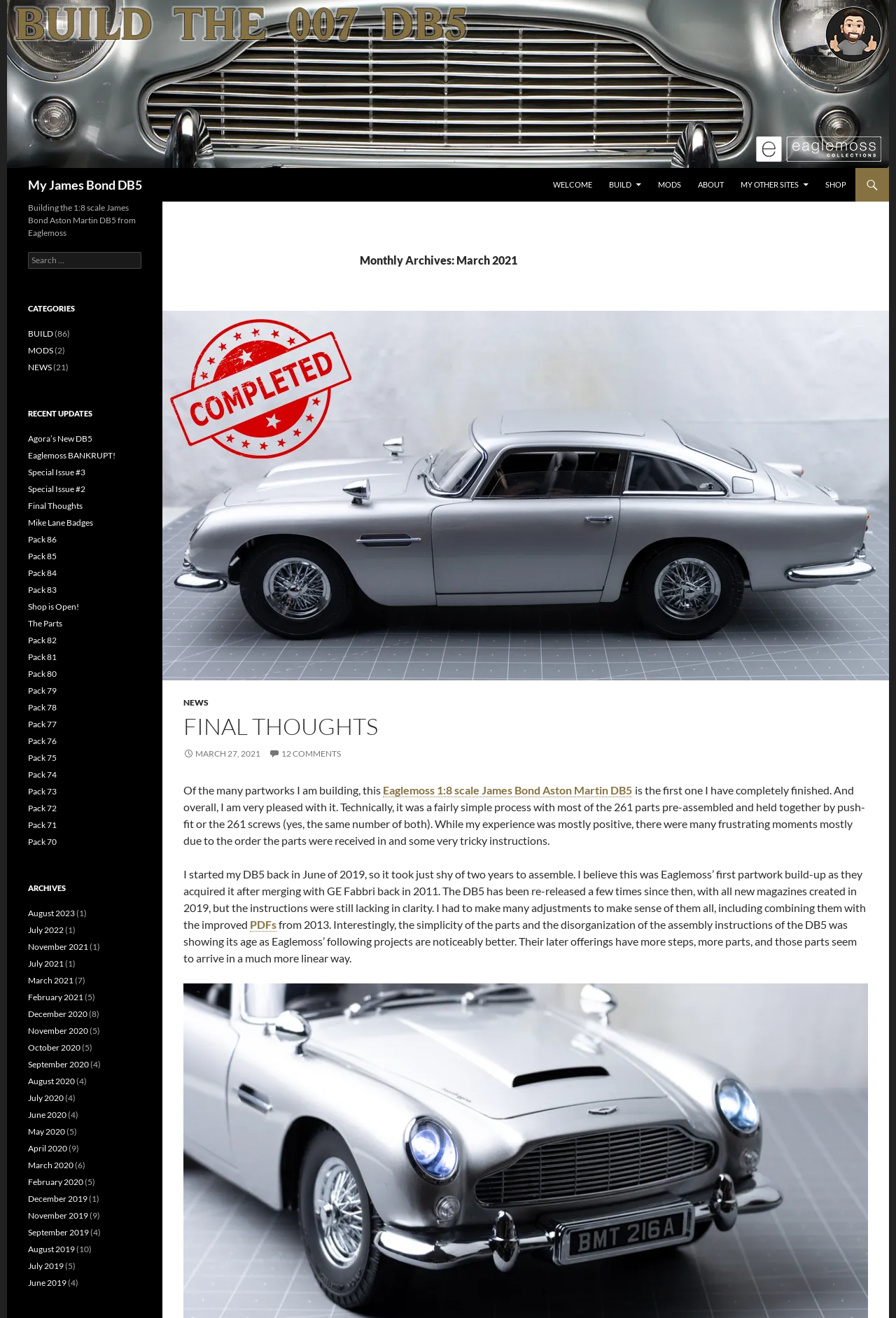How many comments are there on the latest article?
Use the image to answer the question with a single word or phrase.

12